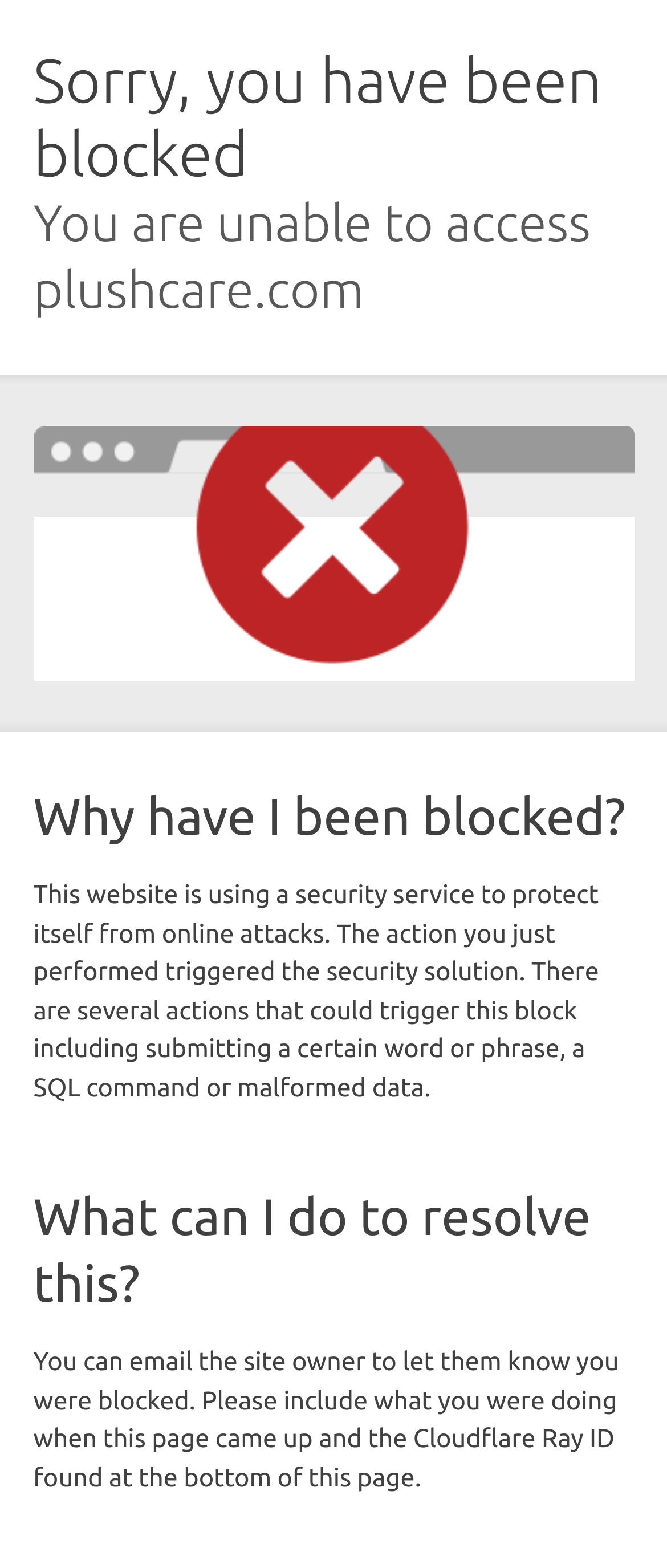Please locate and retrieve the main header text of the webpage.

Sorry, you have been blocked